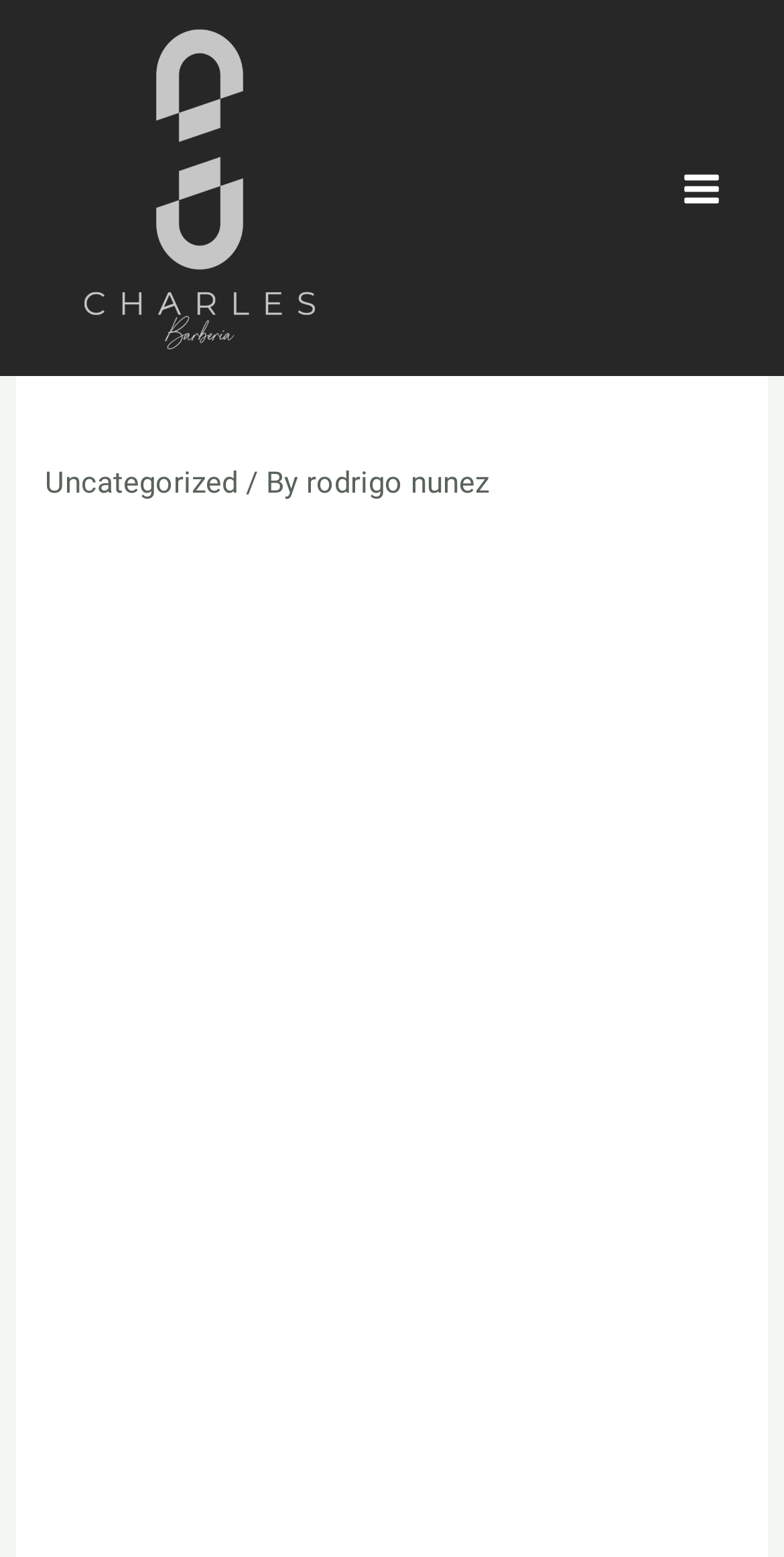Is Talk.chat available globally?
By examining the image, provide a one-word or phrase answer.

No